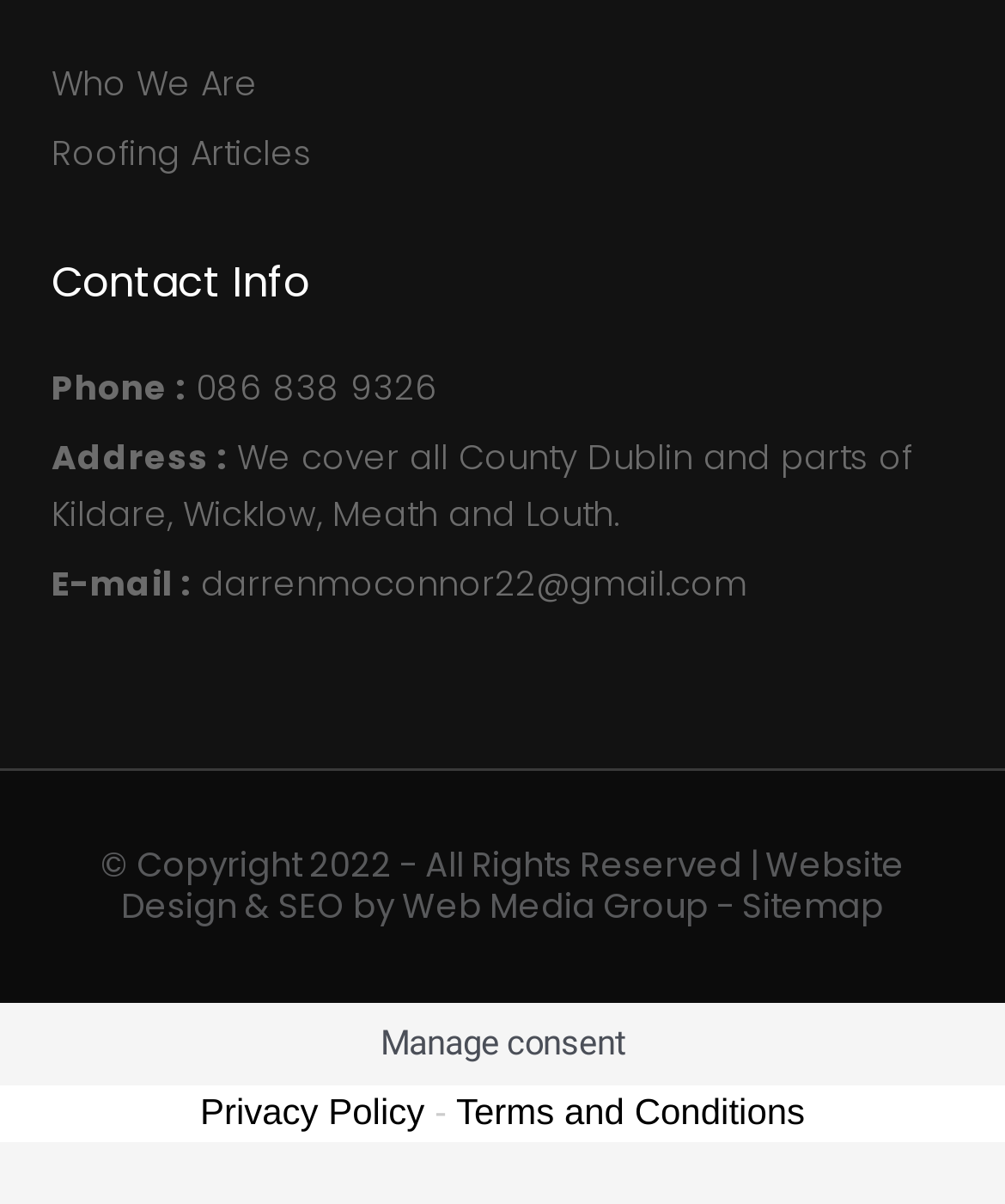Pinpoint the bounding box coordinates of the clickable area necessary to execute the following instruction: "Click on Who We Are". The coordinates should be given as four float numbers between 0 and 1, namely [left, top, right, bottom].

[0.051, 0.046, 0.949, 0.093]